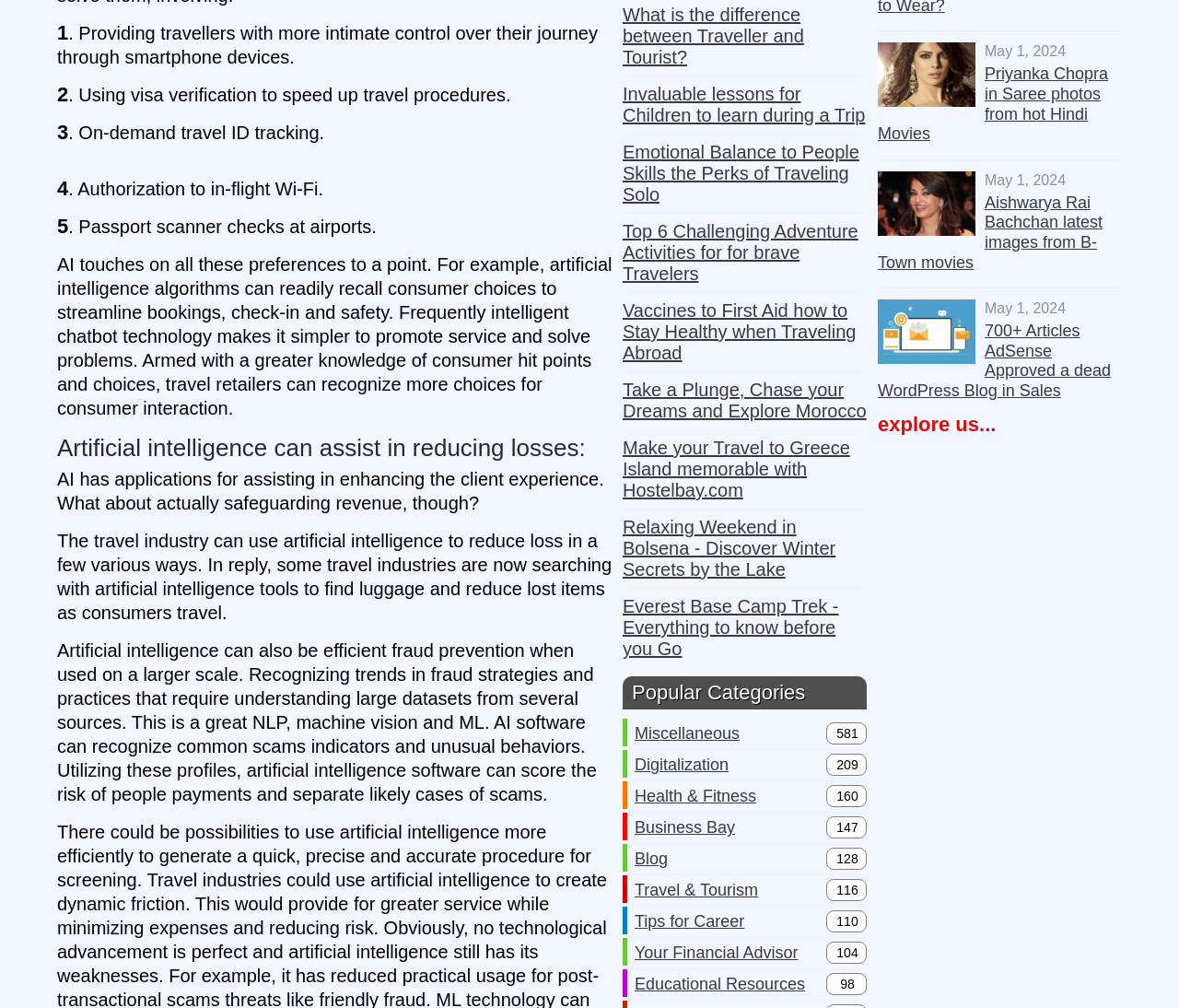Given the element description "Educational Resources" in the screenshot, predict the bounding box coordinates of that UI element.

[0.538, 0.962, 0.683, 0.992]